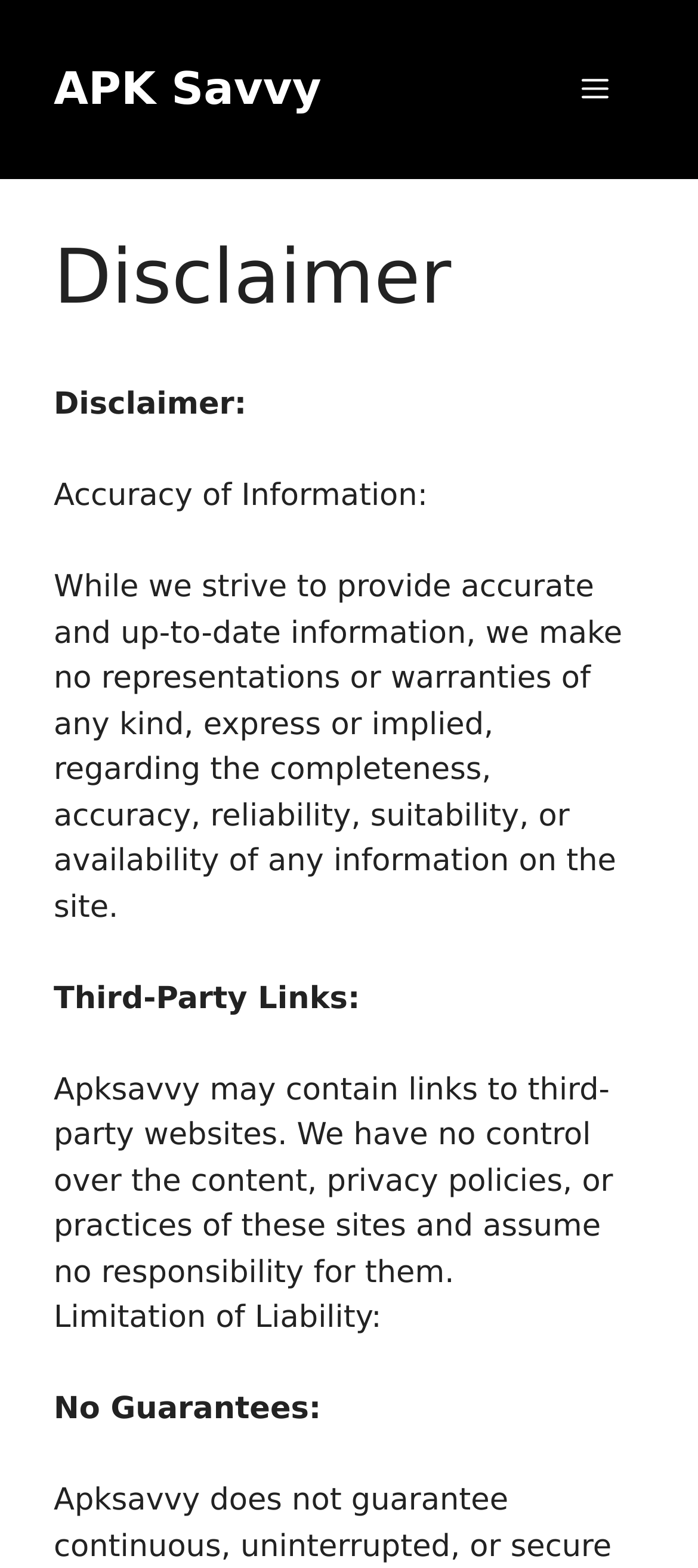What is the name of the website?
Using the information presented in the image, please offer a detailed response to the question.

The name of the website can be found in the banner element at the top of the page, which contains a link with the text 'APK Savvy'.